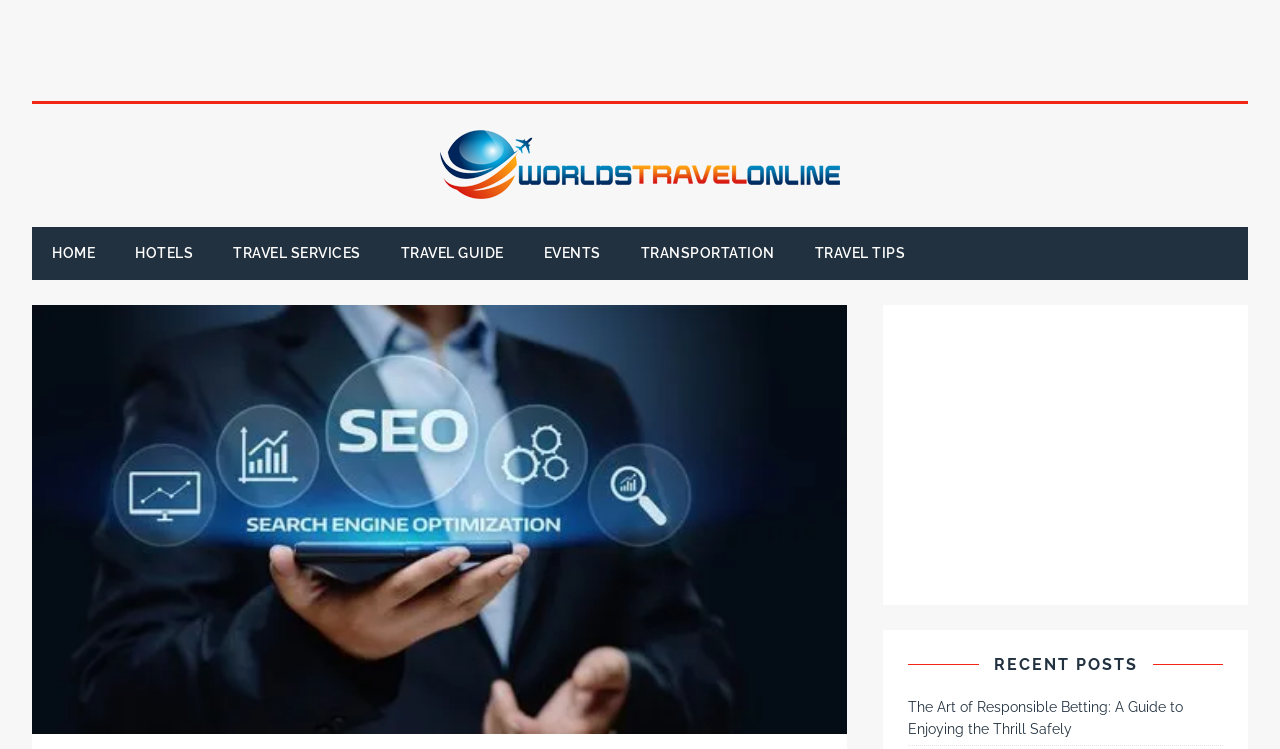Write an exhaustive caption that covers the webpage's main aspects.

This webpage appears to be a travel-related website, with a focus on exploring mysterious places around the world. At the top of the page, there is a large heading that reads "Secrets: A Comprehensive Exploration of Earth's Most Mysterious". Below this heading, there is an advertisement iframe that spans almost half of the page width.

On the left side of the page, there is a navigation menu with seven links: "HOME", "HOTELS", "TRAVEL SERVICES", "TRAVEL GUIDE", "EVENTS", "TRANSPORTATION", and "TRAVEL TIPS". These links are arranged vertically, with "HOME" at the top and "TRAVEL TIPS" at the bottom.

To the right of the navigation menu, there is a large image that takes up most of the page width. Below this image, there is another advertisement iframe that is slightly smaller than the first one.

Further down the page, there is a section titled "RECENT POSTS", which appears to be a blog or article section. The first article is titled "The Art of Responsible Betting: A Guide to Enjoying the Thrill Safely", and it is likely that there are more articles listed below this one.

At the top-right corner of the page, there is a link to "Worlds Travel Online" with a corresponding image. This link is positioned above the navigation menu.